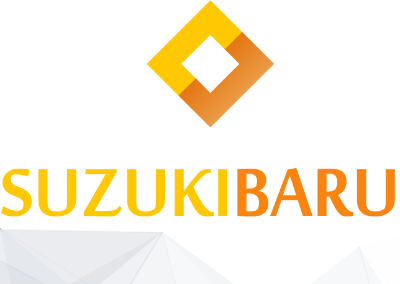What topics does the 'Suzukibaru-advice encyclopedia' focus on?
Can you offer a detailed and complete answer to this question?

The logo is likely associated with the 'Suzukibaru-advice encyclopedia', which focuses on topics related to health, fashion, and lifestyle.